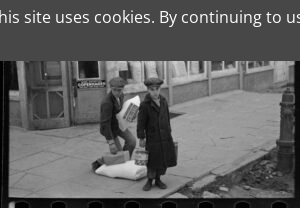Please answer the following question using a single word or phrase: 
What is the condition of the neighborhood in the image?

Weathered